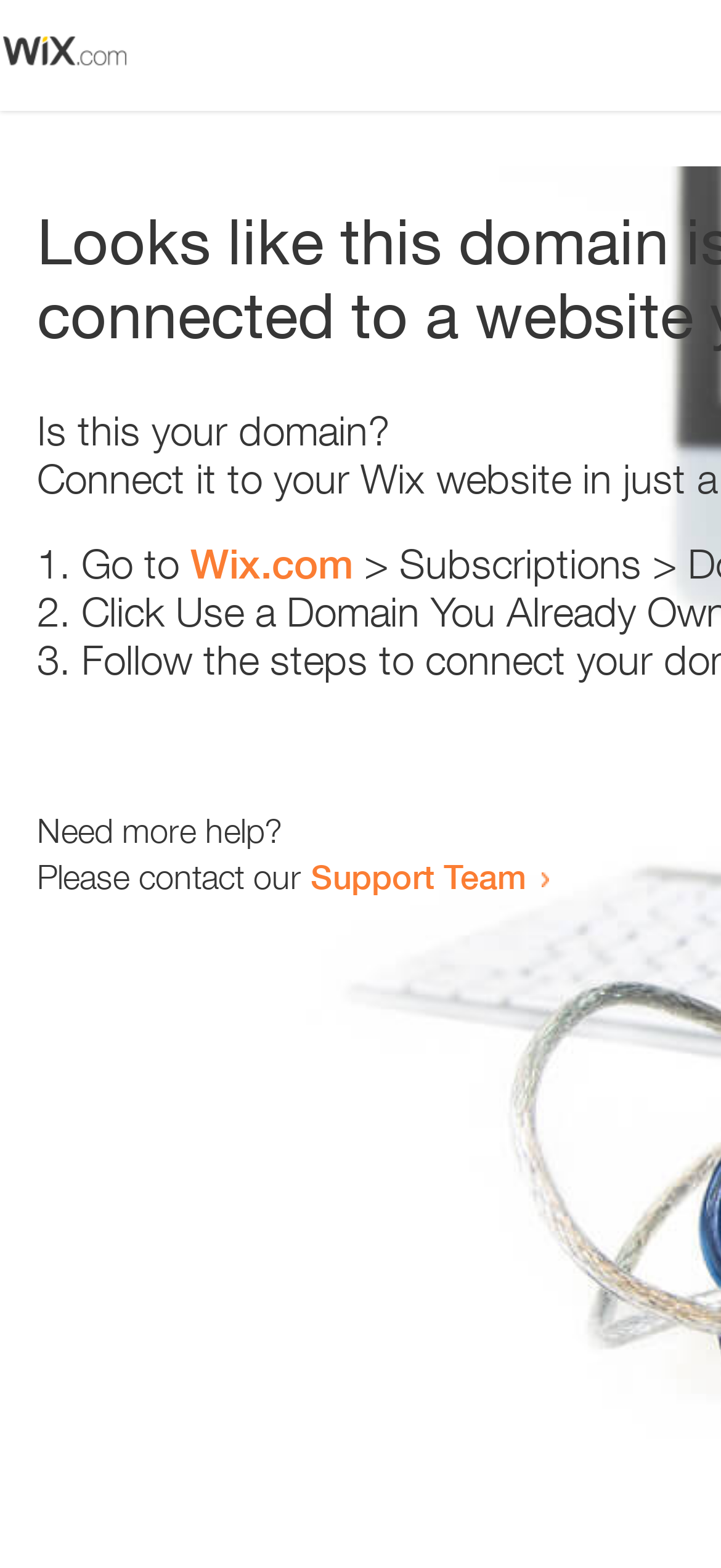Craft a detailed narrative of the webpage's structure and content.

The webpage appears to be an error page, with a small image at the top left corner. Below the image, there is a heading that reads "Is this your domain?" centered on the page. 

Underneath the heading, there is a numbered list with three items. The first item starts with "1." and is followed by the text "Go to" and a link to "Wix.com". The second item starts with "2." and the third item starts with "3.", but their contents are not specified. 

At the bottom of the page, there is a section that provides additional help options. It starts with the text "Need more help?" and is followed by a sentence that reads "Please contact our". This sentence is completed with a link to the "Support Team".